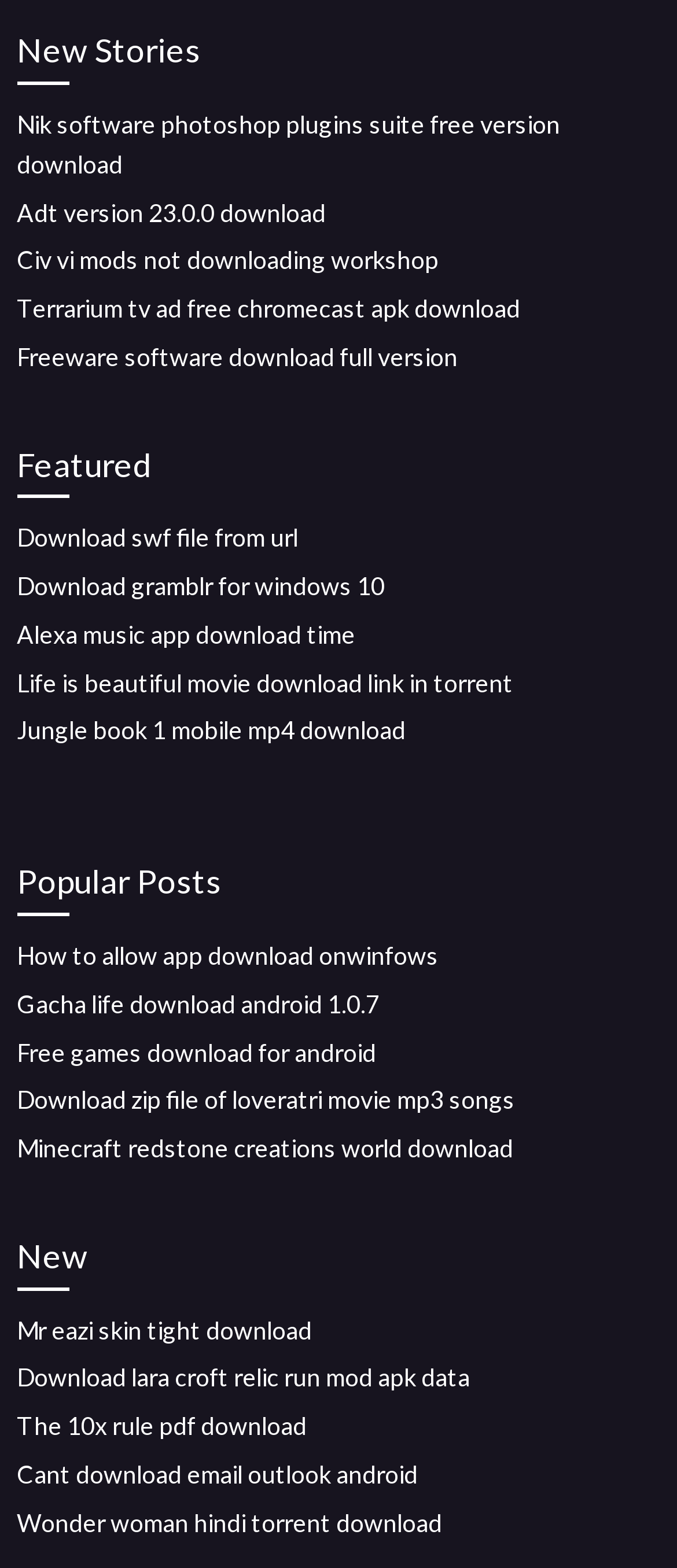How many sections are on this webpage?
Answer the question with just one word or phrase using the image.

4